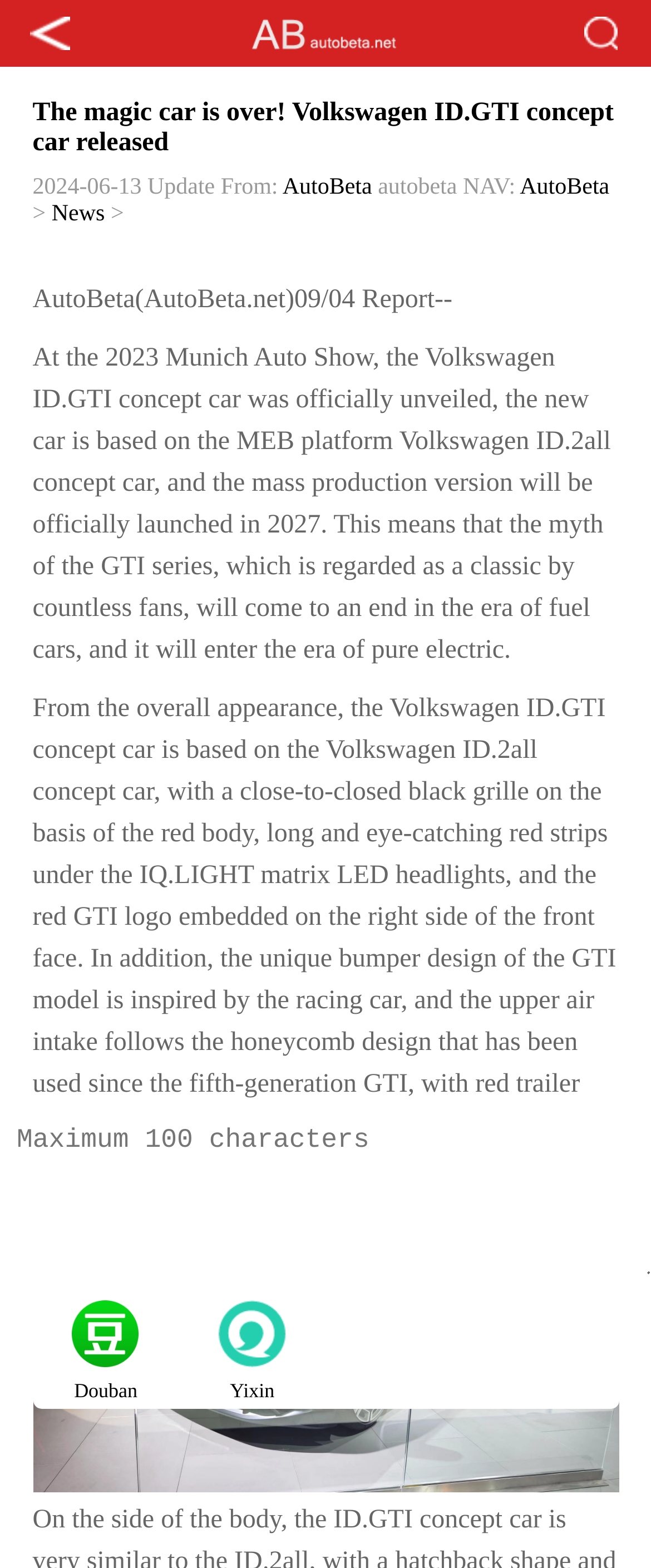Describe the webpage meticulously, covering all significant aspects.

This webpage is about the Volkswagen ID.GTI concept car, which was officially unveiled at the 2023 Munich Auto Show. At the top of the page, there is a heading that reads "The magic car is over! Volkswagen ID.GTI concept car released" with an update date of 06/13. Below the heading, there are three images, one on the left, one in the center, and one on the right.

On the left side of the page, there is a search bar with a "Search" button next to it. Above the search bar, there is a link to the website's homepage, labeled "AutoBeta". Below the search bar, there is a navigation menu with links to "News" and other sections of the website.

The main content of the page is a news article about the Volkswagen ID.GTI concept car. The article is divided into two paragraphs, with the first paragraph describing the car's unveiling and its features, and the second paragraph providing more details about the car's design. There are no images within the article, but there are several social media links at the bottom of the page, including Weibo, Tencent, Renren, QQZone, Douban, and Yixin, each with its corresponding logo.

At the very bottom of the page, there is a second search bar with a "Maximum 100 characters" placeholder text.